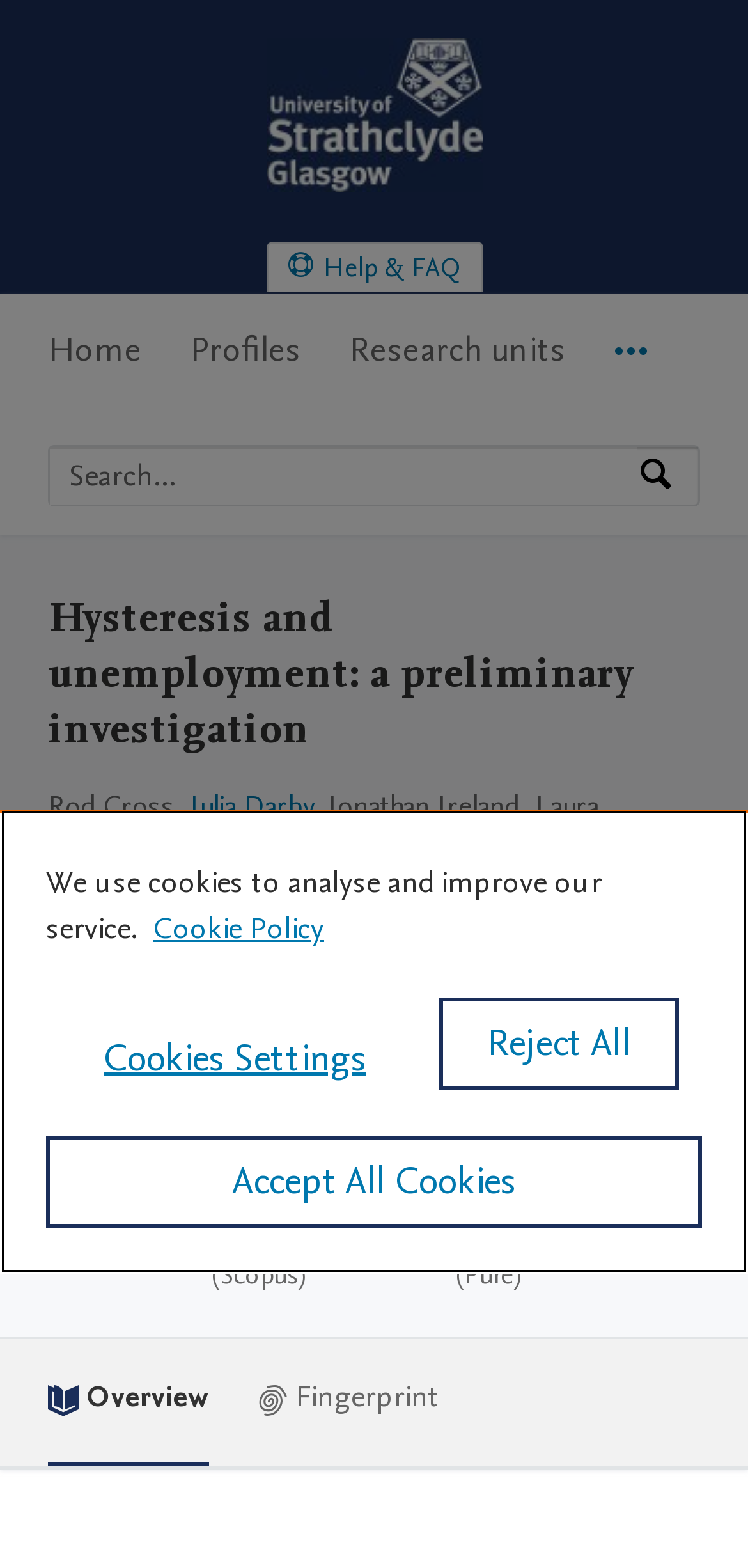Provide a short answer to the following question with just one word or phrase: How many citations are listed for this work?

36